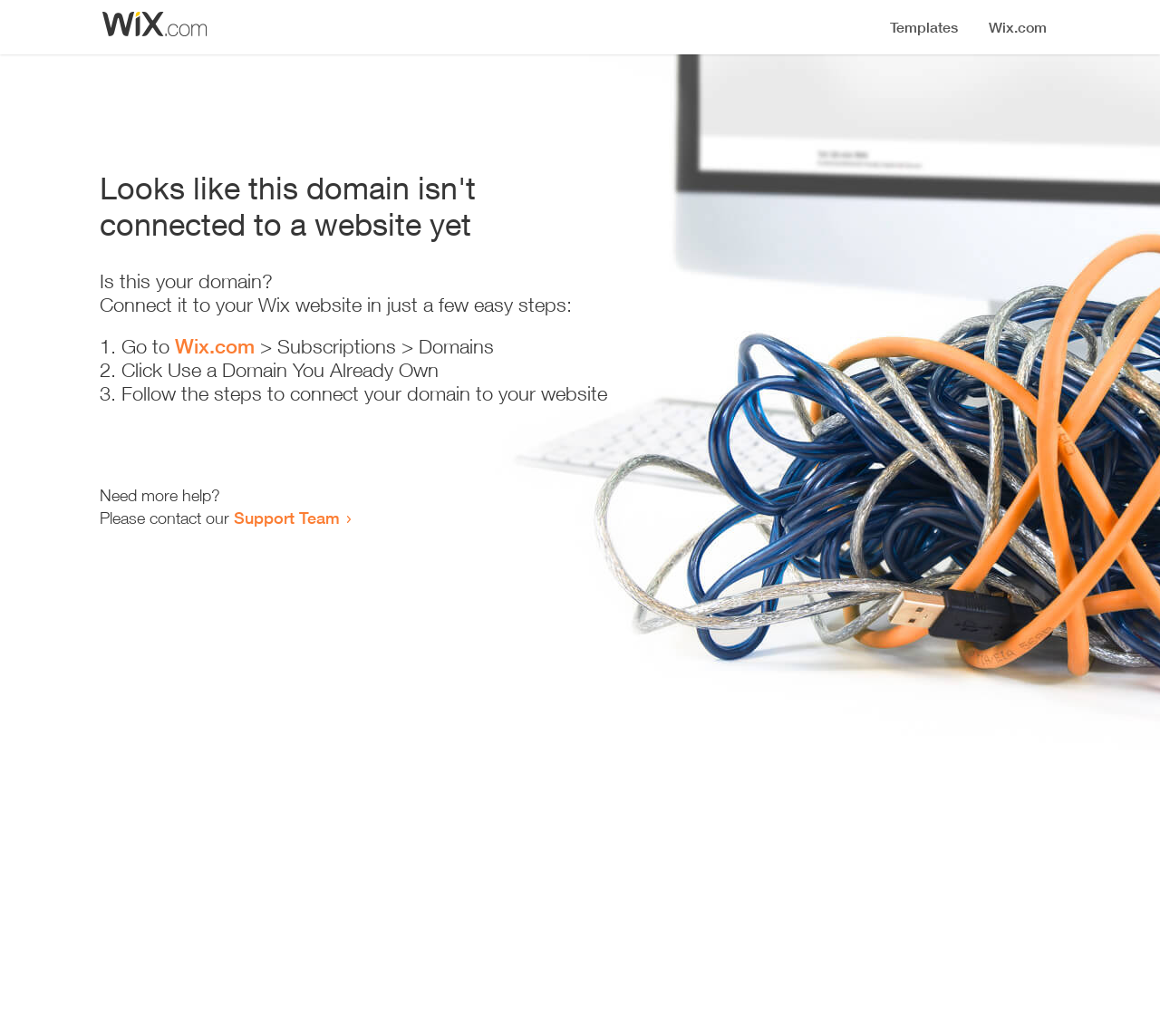Please find the main title text of this webpage.

Looks like this domain isn't
connected to a website yet